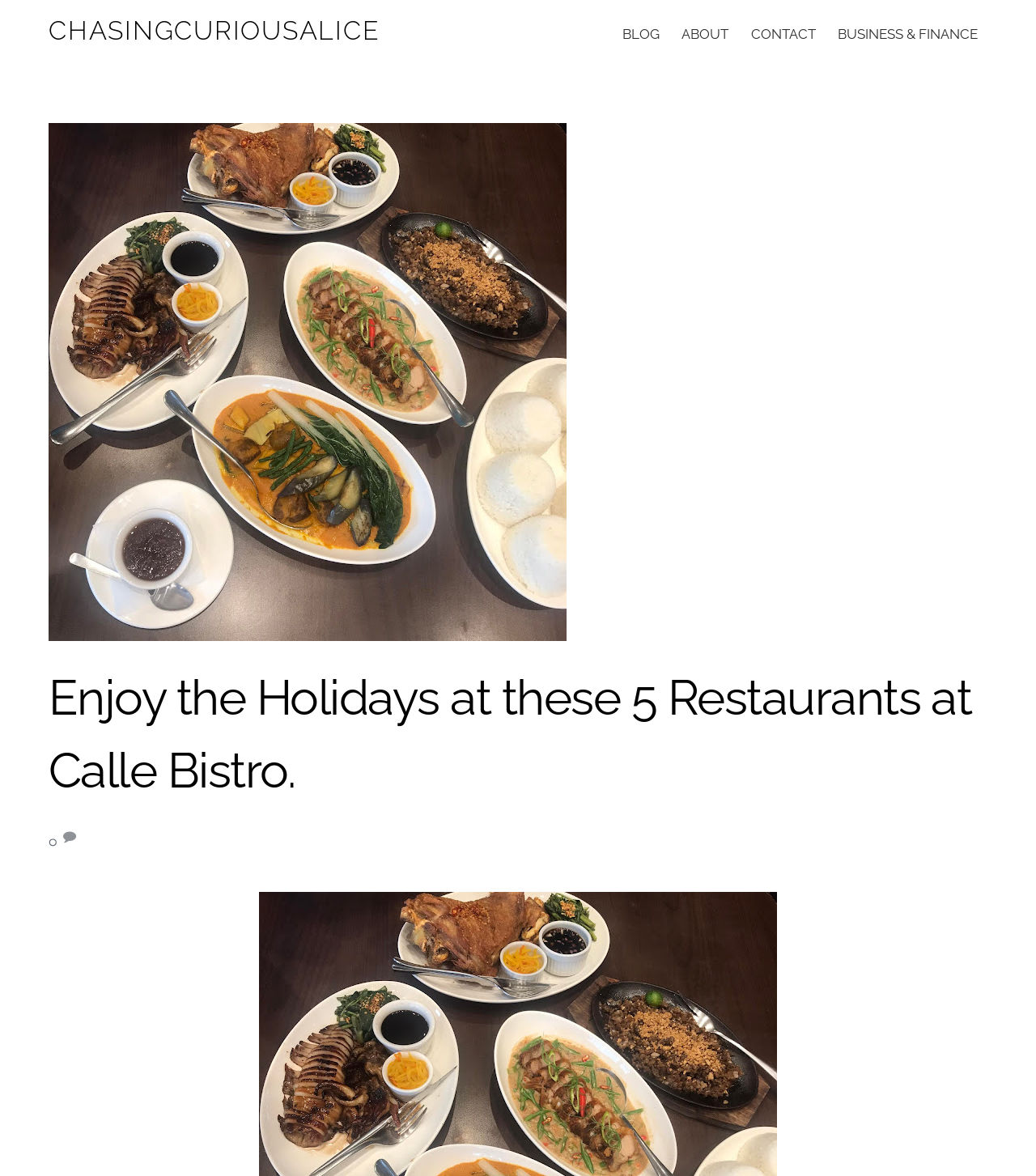Please identify the bounding box coordinates of the clickable element to fulfill the following instruction: "view the article about Calle Bistro". The coordinates should be four float numbers between 0 and 1, i.e., [left, top, right, bottom].

[0.047, 0.527, 0.547, 0.541]